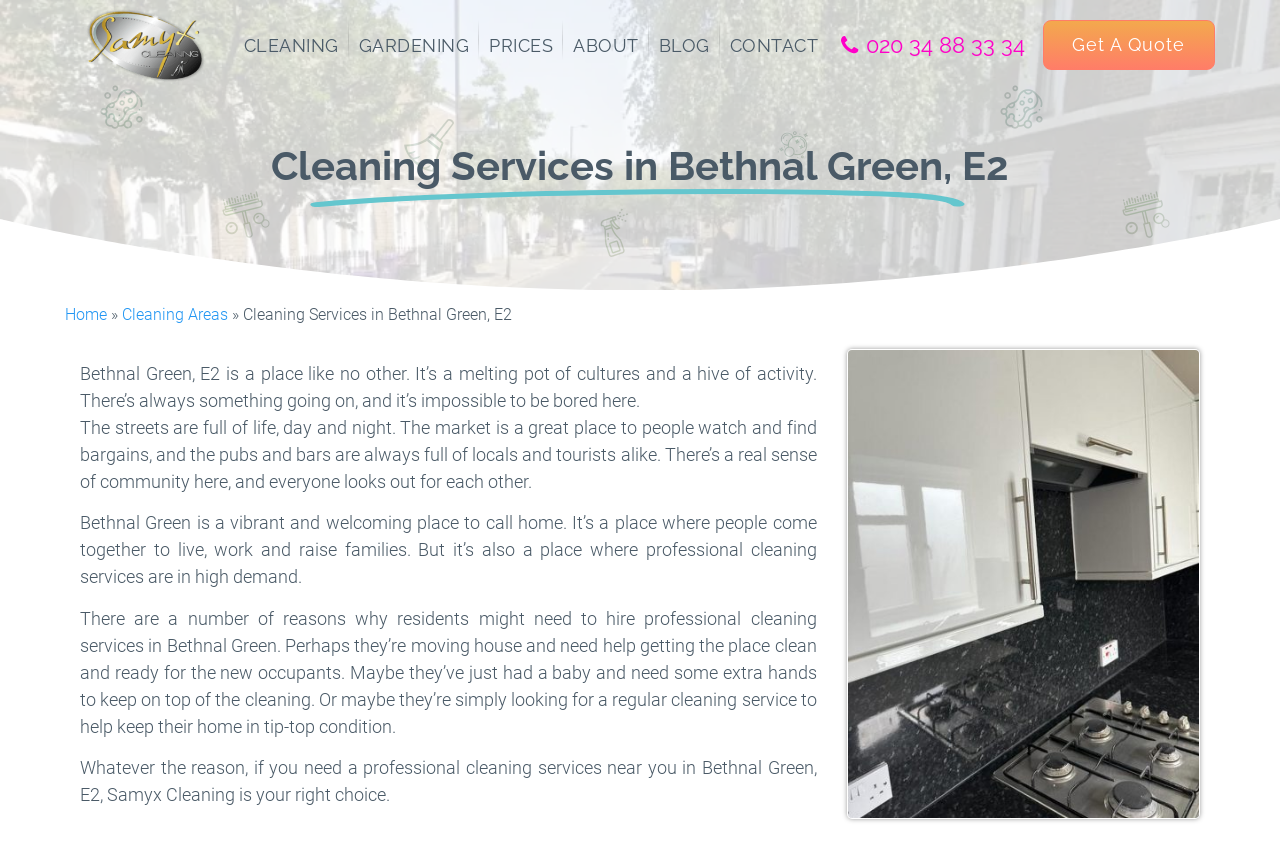What services does Samyx Cleaning offer?
Kindly offer a detailed explanation using the data available in the image.

Based on the navigation links at the top of the webpage, Samyx Cleaning offers at least two services: Cleaning and Gardening. These links are located next to each other, suggesting that they are main categories of services provided by the company.